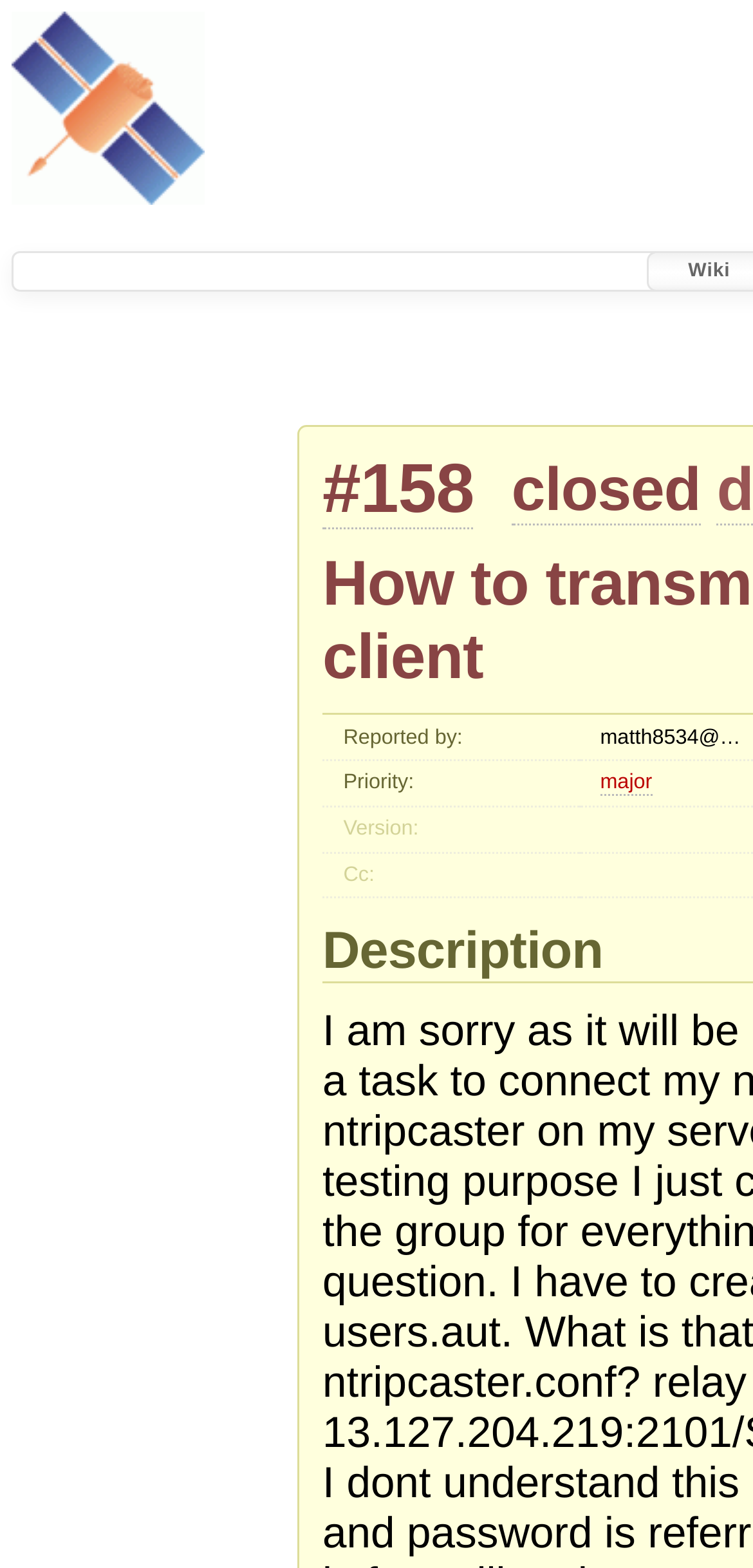Please determine the bounding box coordinates for the UI element described here. Use the format (top-left x, top-left y, bottom-right x, bottom-right y) with values bounded between 0 and 1: #158

[0.428, 0.287, 0.629, 0.337]